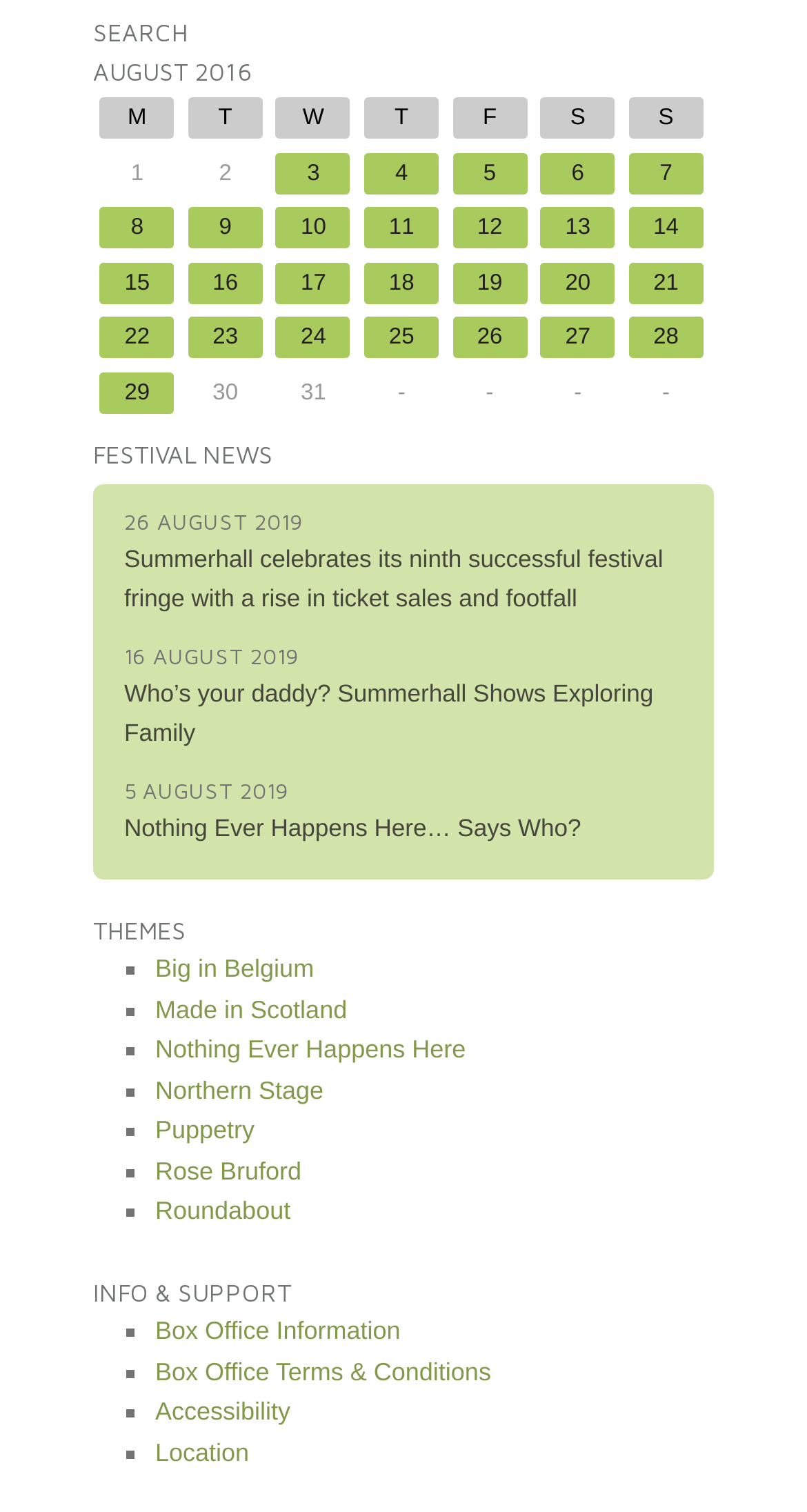Identify the bounding box coordinates of the section that should be clicked to achieve the task described: "view festival news".

[0.115, 0.287, 0.885, 0.313]